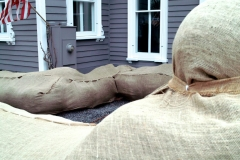What is the purpose of the jute fabric wraps?
Give a single word or phrase as your answer by examining the image.

To protect plants from cold